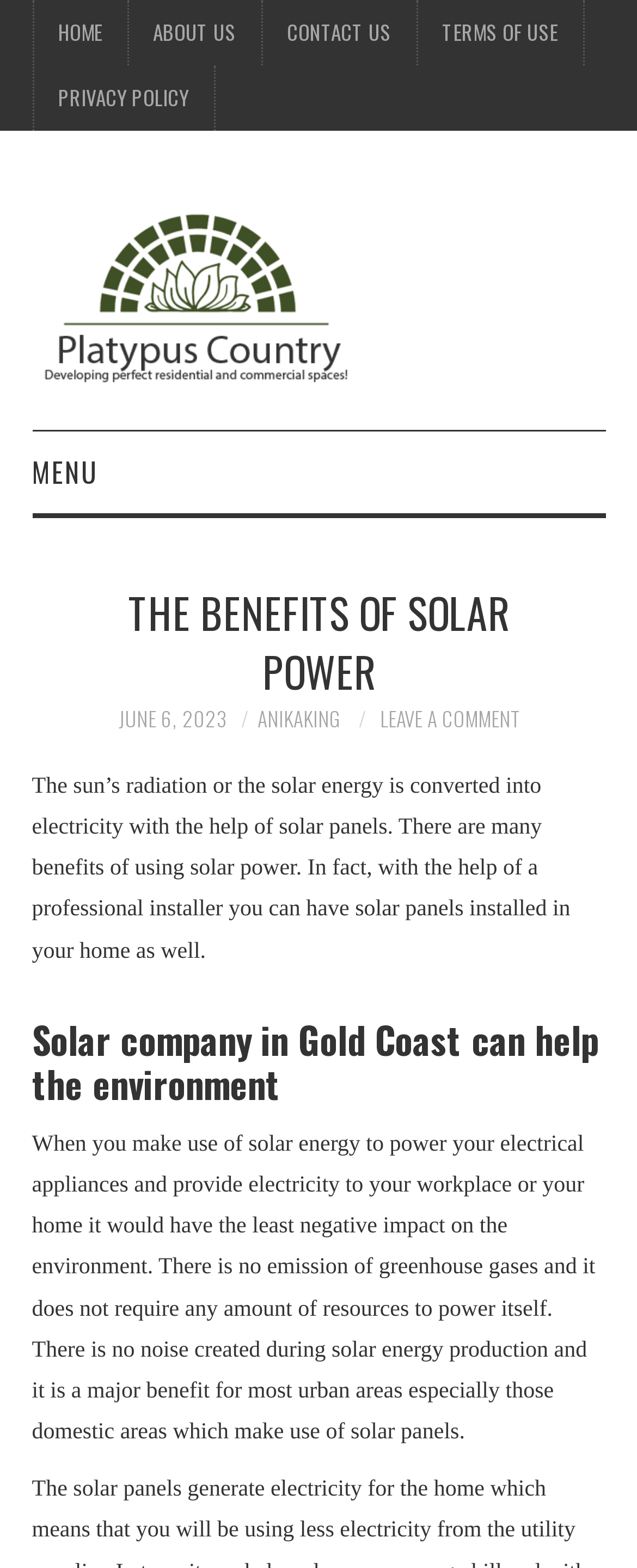Offer a detailed explanation of the webpage layout and contents.

The webpage is about the benefits of solar power, specifically highlighting the advantages of using solar energy. At the top of the page, there is a navigation menu with links to "HOME", "ABOUT US", "CONTACT US", and "TERMS OF USE", as well as a "PRIVACY POLICY" link. Below this menu, there is a logo for "Platypus Country" accompanied by an image.

On the left side of the page, there is a secondary menu with links to "HOME", "BUSINESS", "LANDSCAPING", "ABOUT US", and "CONTACT US". To the right of this menu, there is a main content area with a heading that reads "THE BENEFITS OF SOLAR POWER". Below this heading, there is a subheading with the date "JUNE 6, 2023" and the author's name "ANIKAKING". There is also a link to "LEAVE A COMMENT".

The main content area continues with a paragraph of text that explains how solar panels convert solar energy into electricity and highlights the benefits of using solar power. Below this paragraph, there is a heading that reads "Solar company in Gold Coast can help the environment". The following paragraph discusses the environmental benefits of using solar energy, including the lack of greenhouse gas emissions, noise pollution, and resource consumption.

Overall, the webpage is focused on providing information about the benefits of solar power and how it can be used to help the environment.